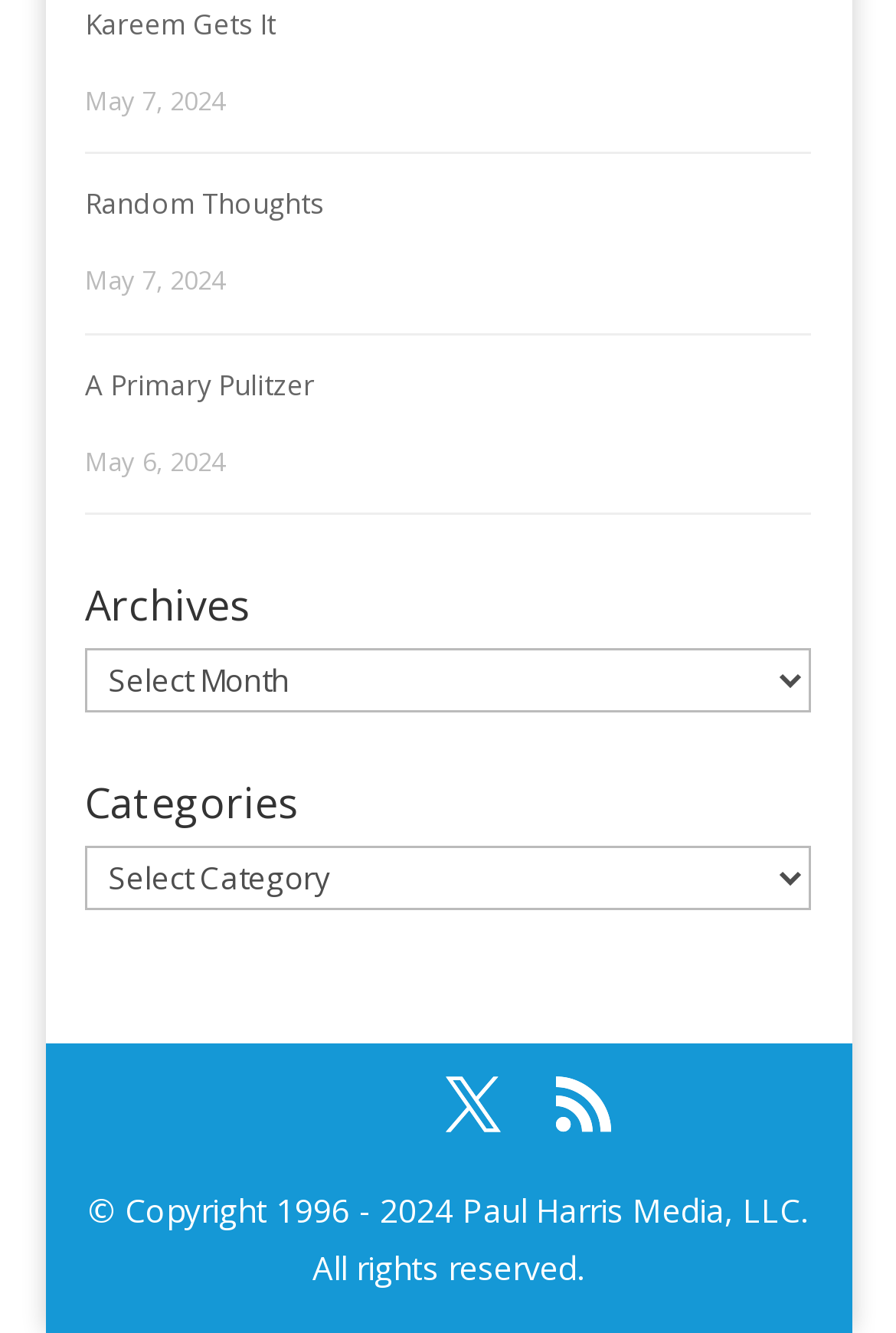Provide the bounding box coordinates of the UI element this sentence describes: "RSS".

[0.62, 0.809, 0.682, 0.853]